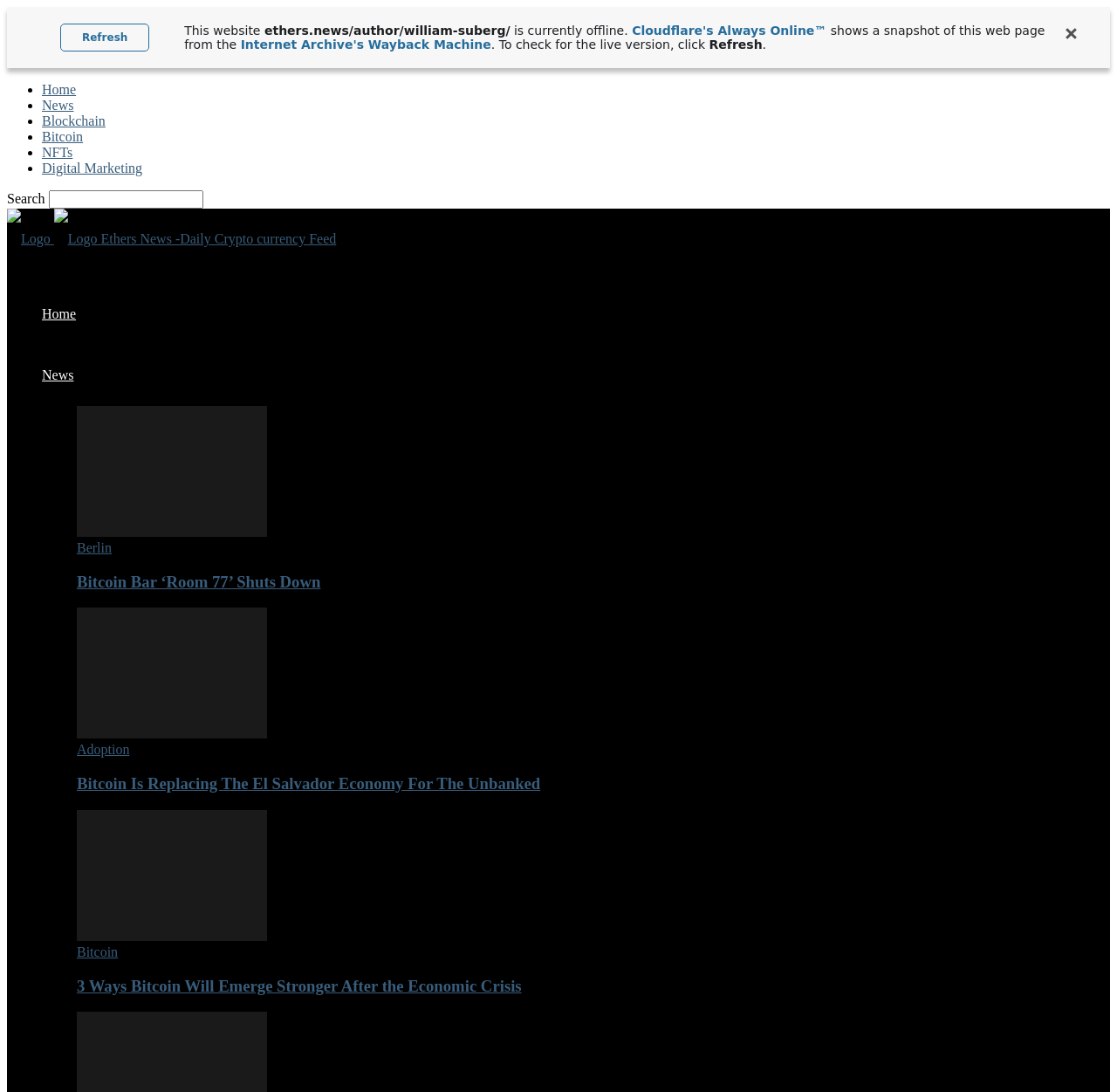Please determine the bounding box coordinates of the section I need to click to accomplish this instruction: "Read about Bitcoin Bar ‘Room 77’ Shuts Down".

[0.069, 0.48, 0.239, 0.494]